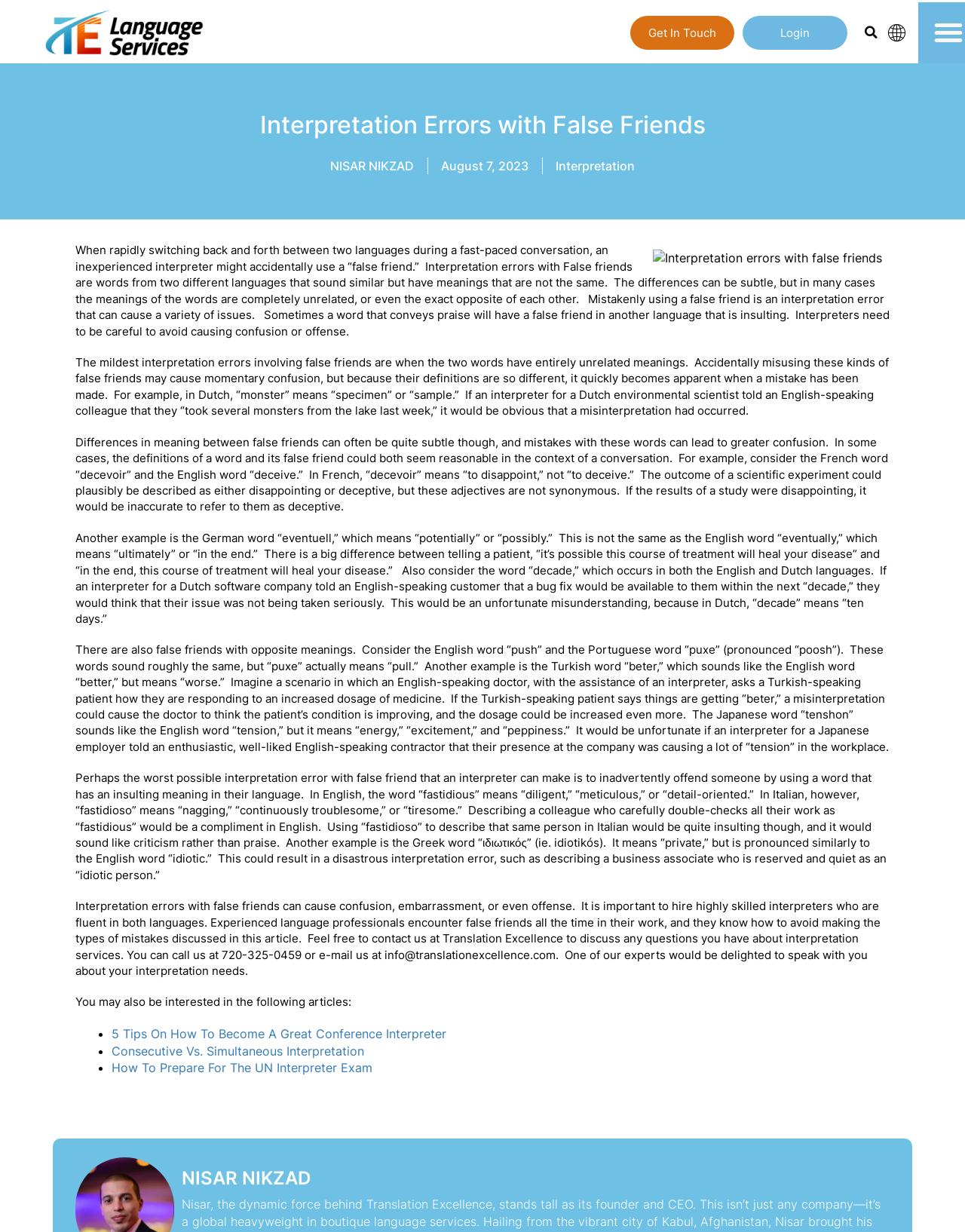What is the difference between 'decevoir' and 'deceive'?
Refer to the image and provide a one-word or short phrase answer.

decevoir means to disappoint, deceive means to deceive